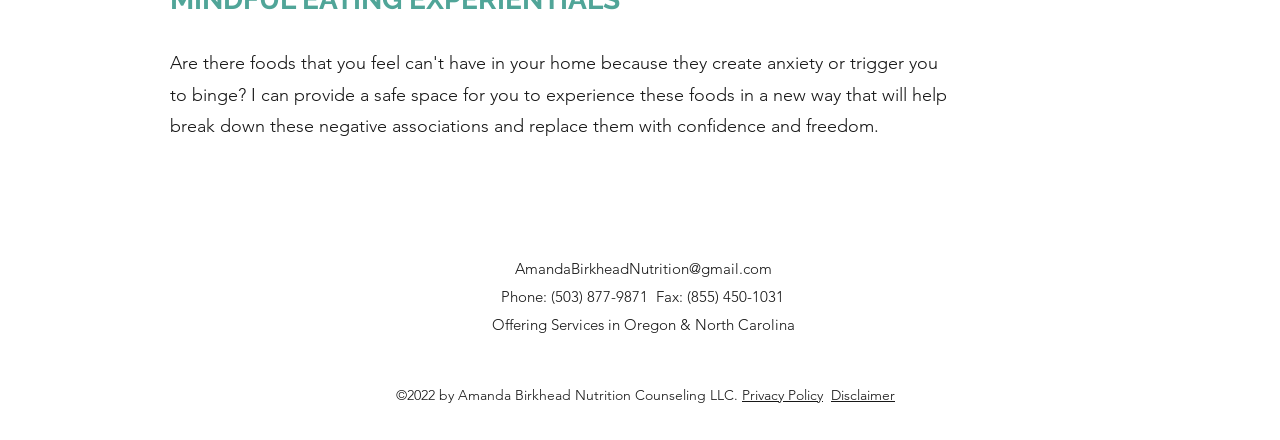Answer the question below using just one word or a short phrase: 
How many links are there at the bottom of the webpage?

3